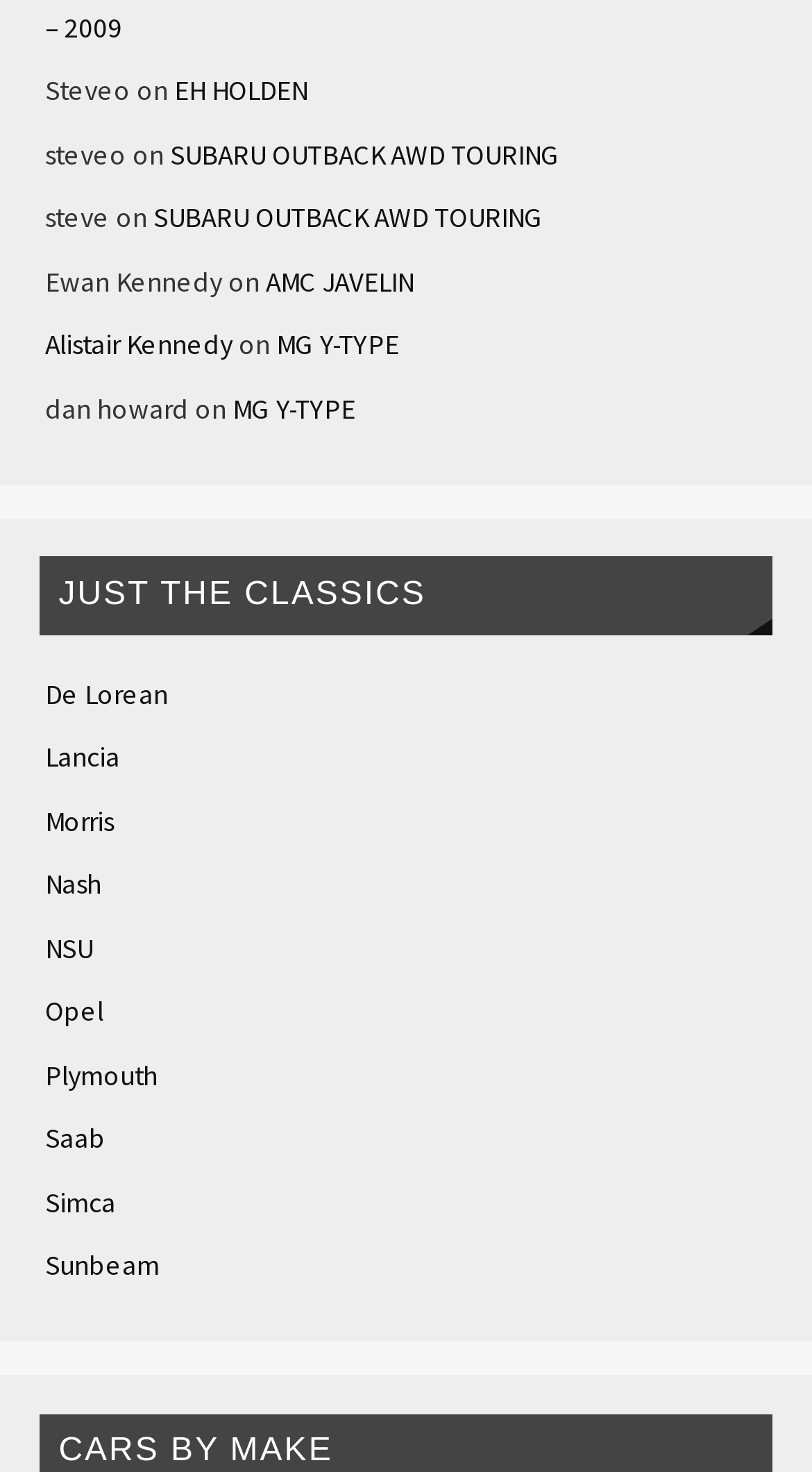What is the theme of the webpage? Look at the image and give a one-word or short phrase answer.

Classic cars